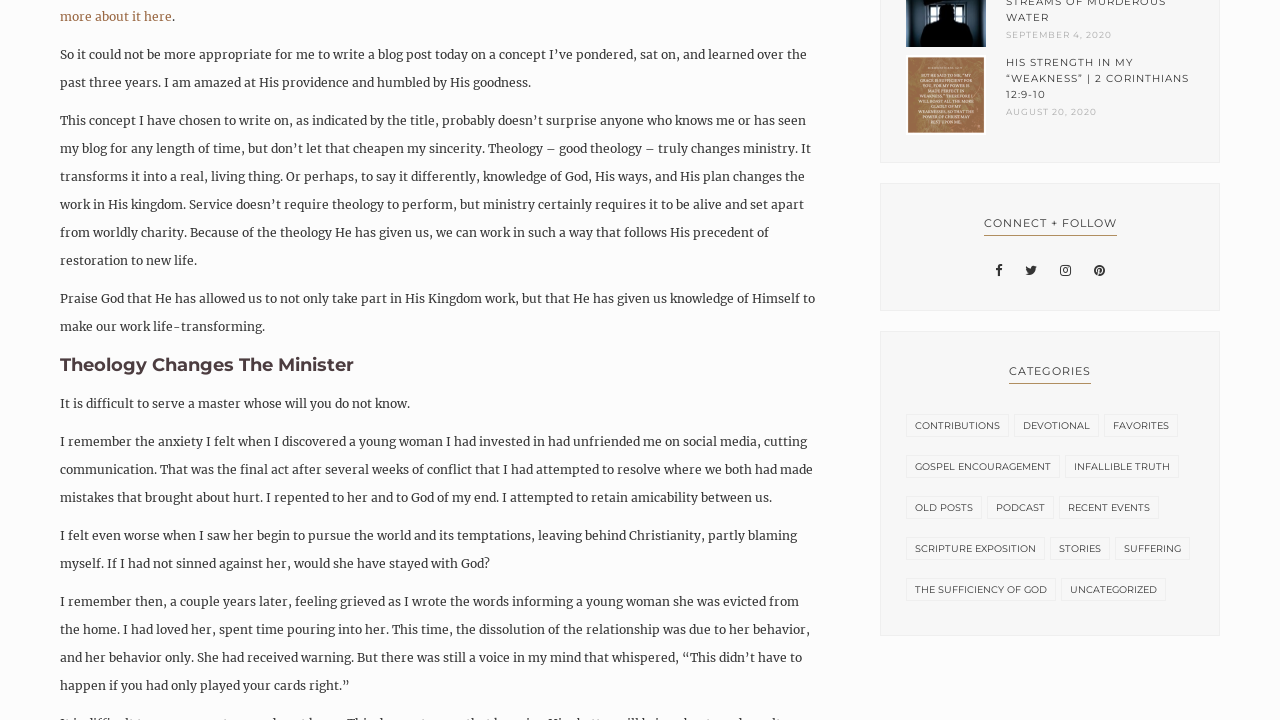Respond to the question with just a single word or phrase: 
How many social media links are provided?

4